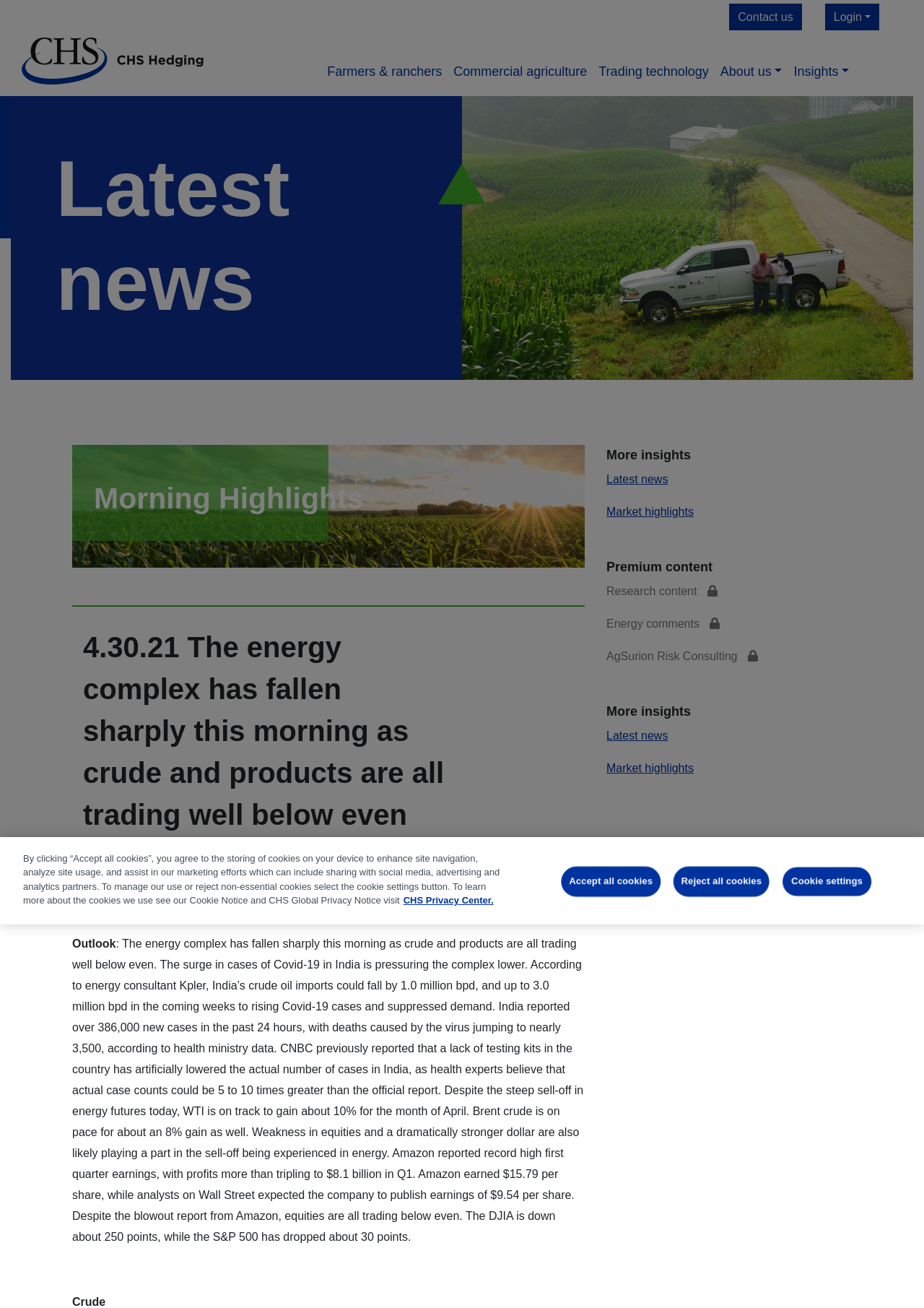Specify the bounding box coordinates of the area that needs to be clicked to achieve the following instruction: "Click the 'Contact us' link".

[0.789, 0.003, 0.868, 0.023]